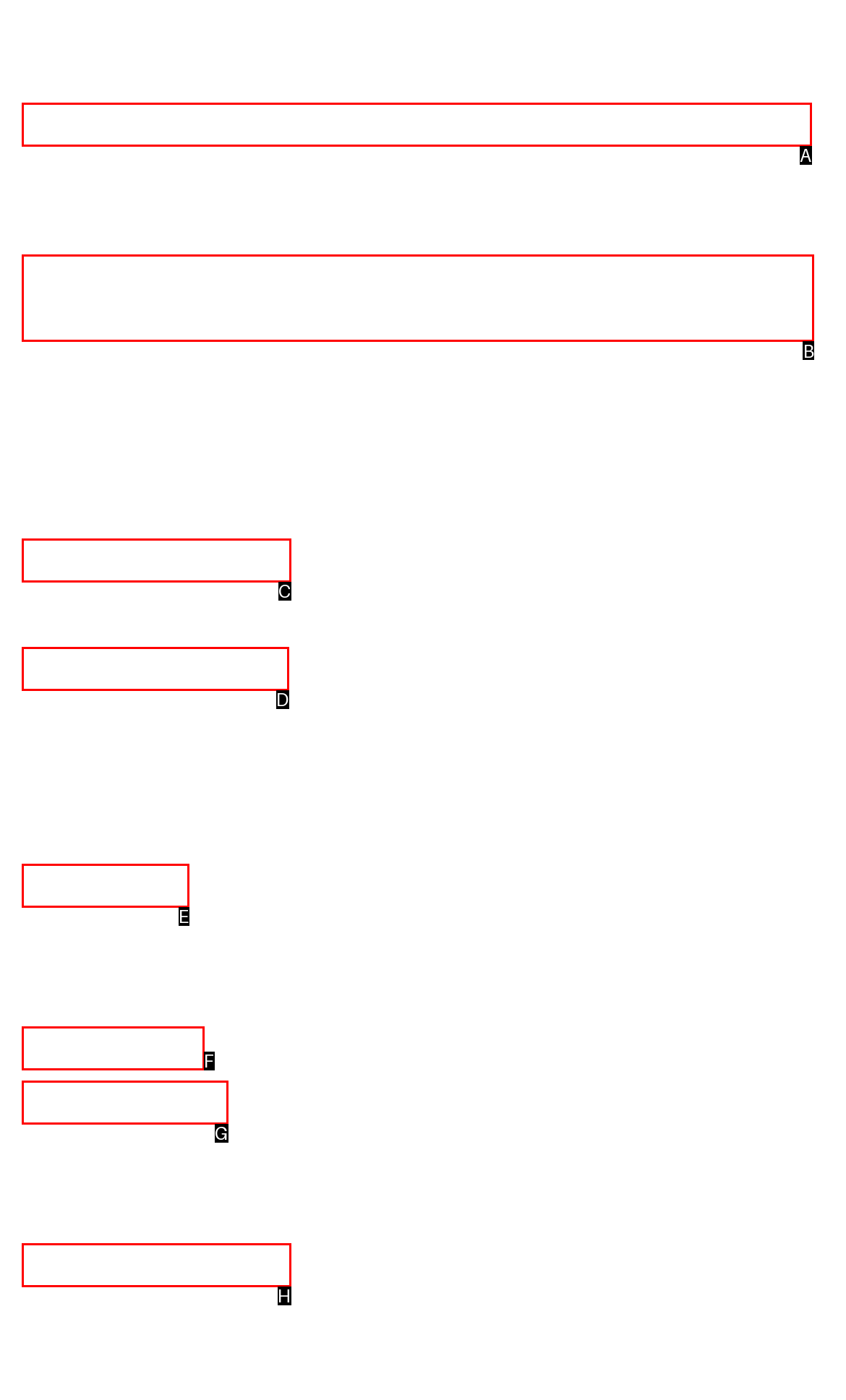Determine the correct UI element to click for this instruction: Learn about forklift training. Respond with the letter of the chosen element.

B